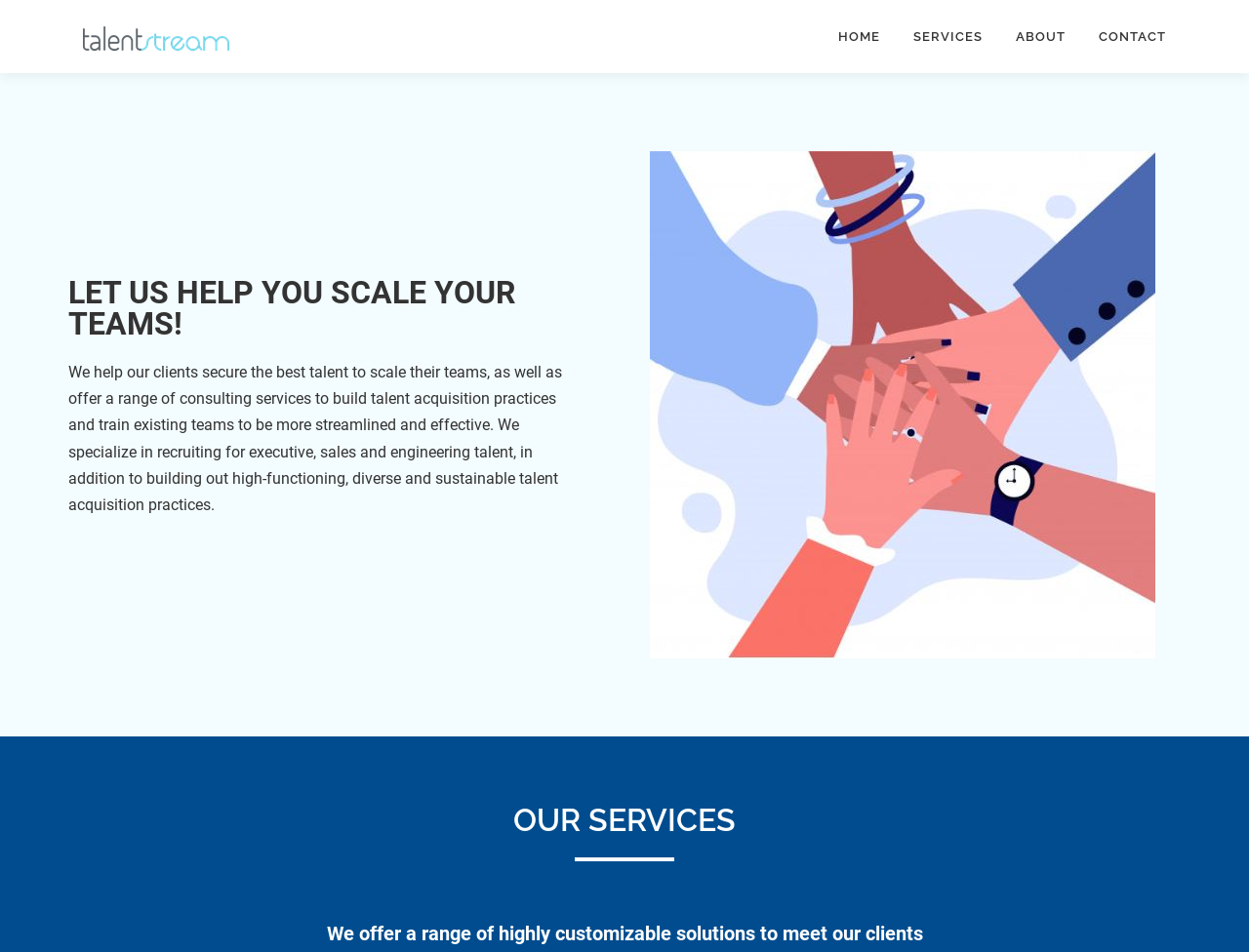How many main navigation links are present on the webpage?
Answer the question in as much detail as possible.

The webpage has four main navigation links, namely 'HOME', 'SERVICES', 'ABOUT', and 'CONTACT', which are present at the top of the webpage. These links are identified by their bounding box coordinates and OCR text.